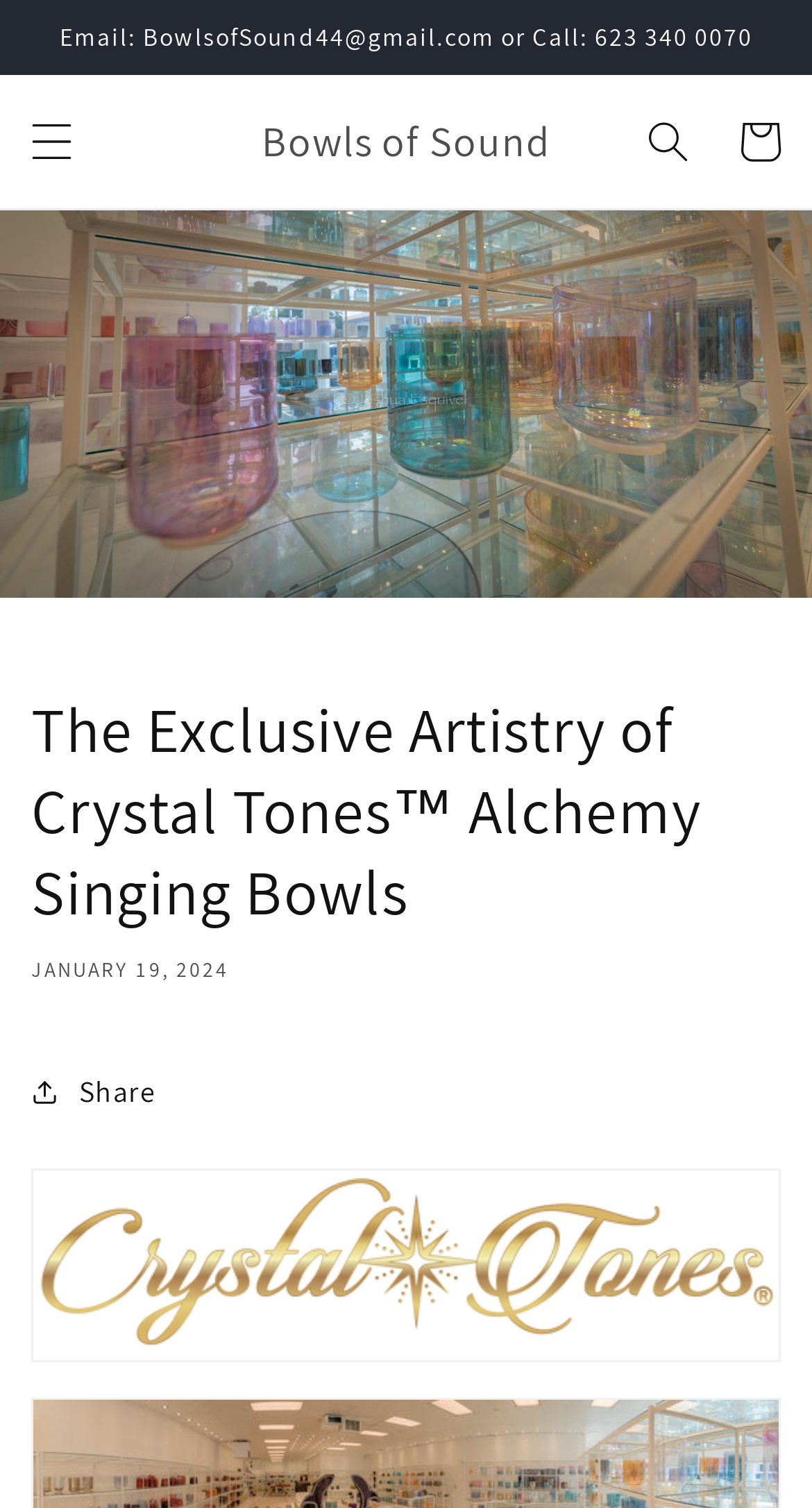What is the name of the link at the top right corner of the page?
Please provide a single word or phrase as your answer based on the image.

Cart